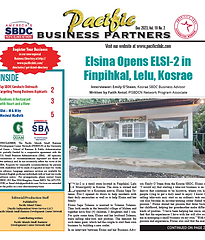Offer a comprehensive description of the image.

The image displays the cover of the December 2023 issue of "Pacific Business Partners." The cover features a prominent header with the magazine's title and an emblem, indicating its connection to business affairs in the Pacific region. Below the title, the headline "Elsina Opens ELSI-2 in Finpikhal, Lelu, Kosrae" highlights the main feature story, suggesting an expansion or new initiative in the area.

The layout is vibrant and engaging, designed to attract readers’ attention with a blend of visuals and text. The cover also includes sections labeled "INSIDE," indicating other articles that can be found within this issue, which likely cover various topics relevant to the business community. The overall composition suggests a focus on promoting local business initiatives and community development in the Pacific Islands.